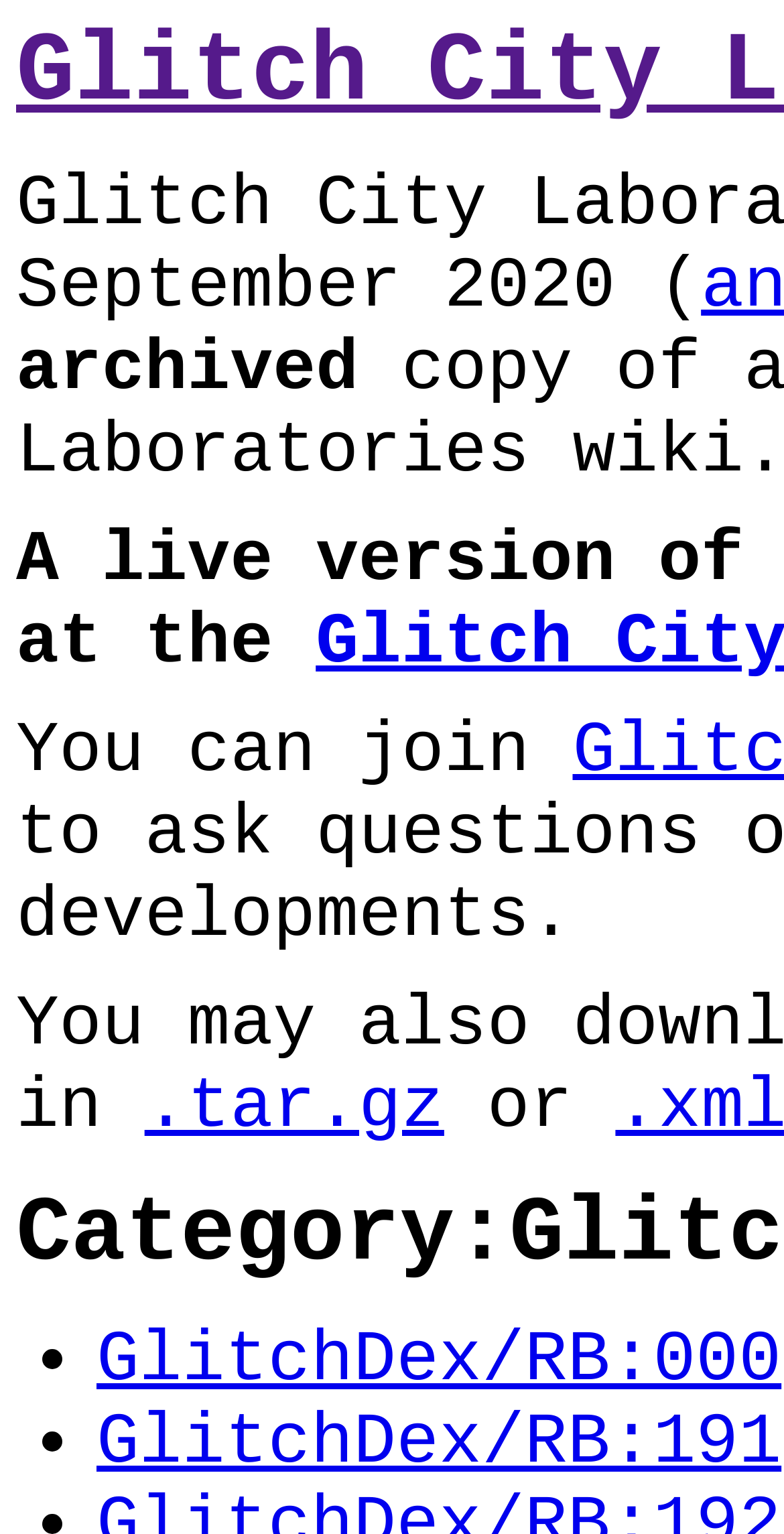Please provide a comprehensive response to the question based on the details in the image: How many list markers are there?

I counted the number of list markers which are '•' and found that there are 2 list markers.